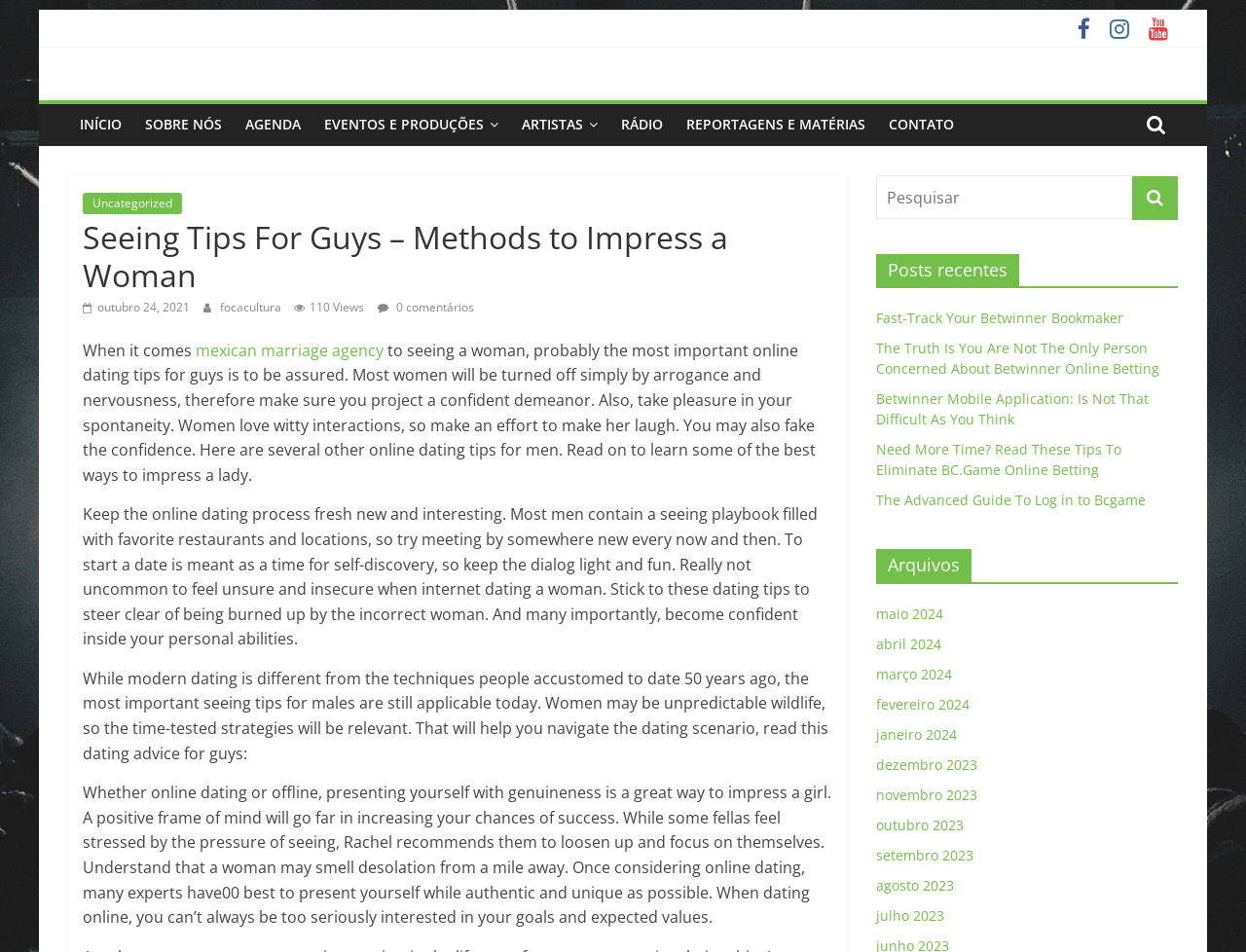Please give the bounding box coordinates of the area that should be clicked to fulfill the following instruction: "Check the 'Posts recentes'". The coordinates should be in the format of four float numbers from 0 to 1, i.e., [left, top, right, bottom].

[0.703, 0.267, 0.945, 0.303]